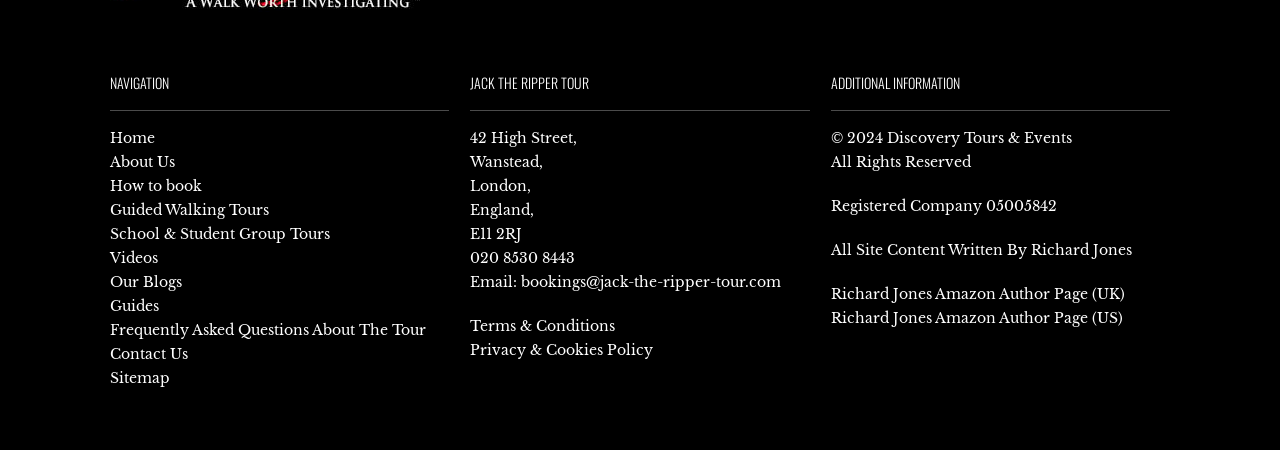Please determine the bounding box coordinates for the element that should be clicked to follow these instructions: "Click the 'Home' link".

[0.086, 0.286, 0.121, 0.326]